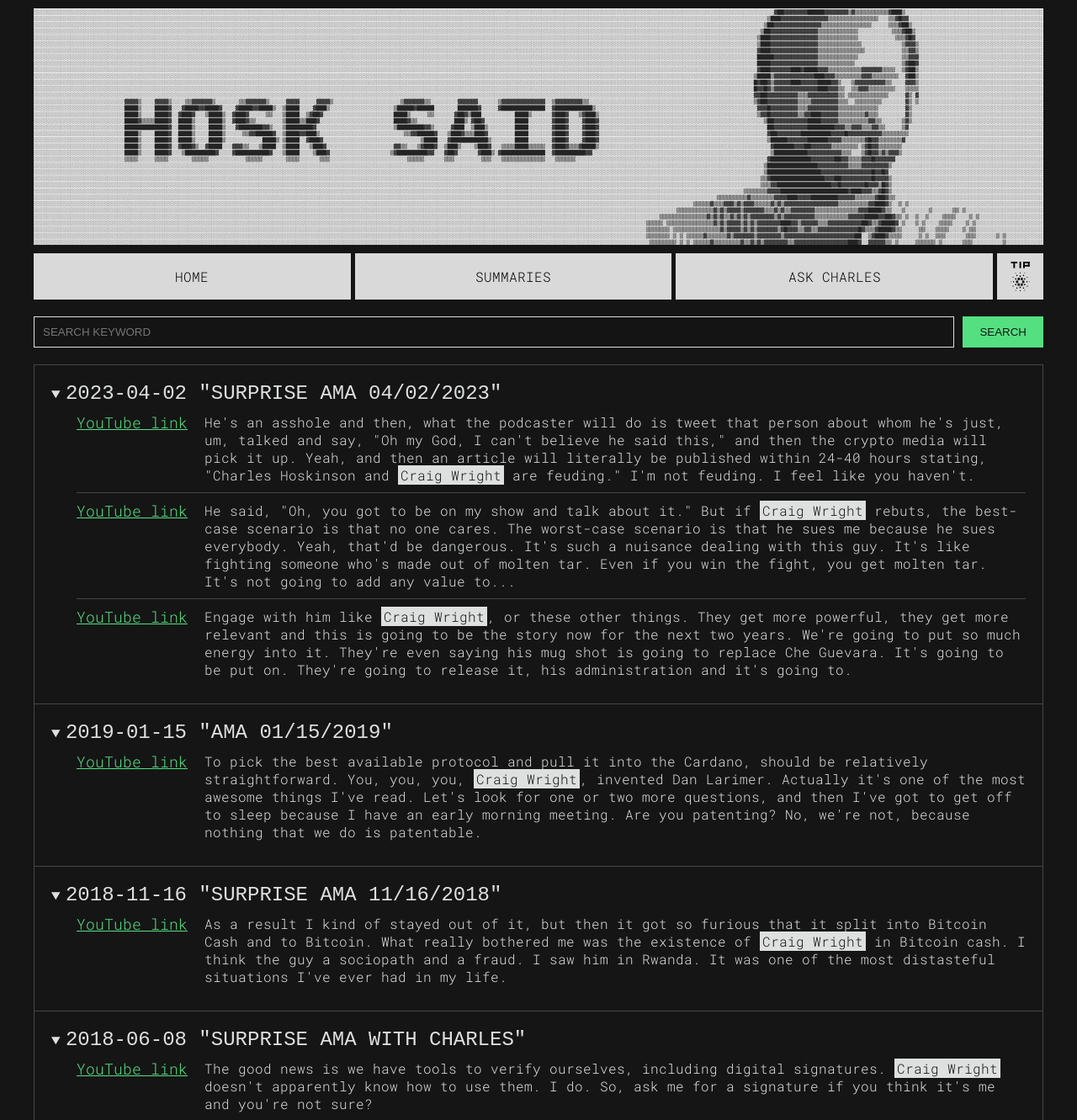Identify the bounding box coordinates of the section that should be clicked to achieve the task described: "Click the YouTube link".

[0.071, 0.369, 0.174, 0.386]